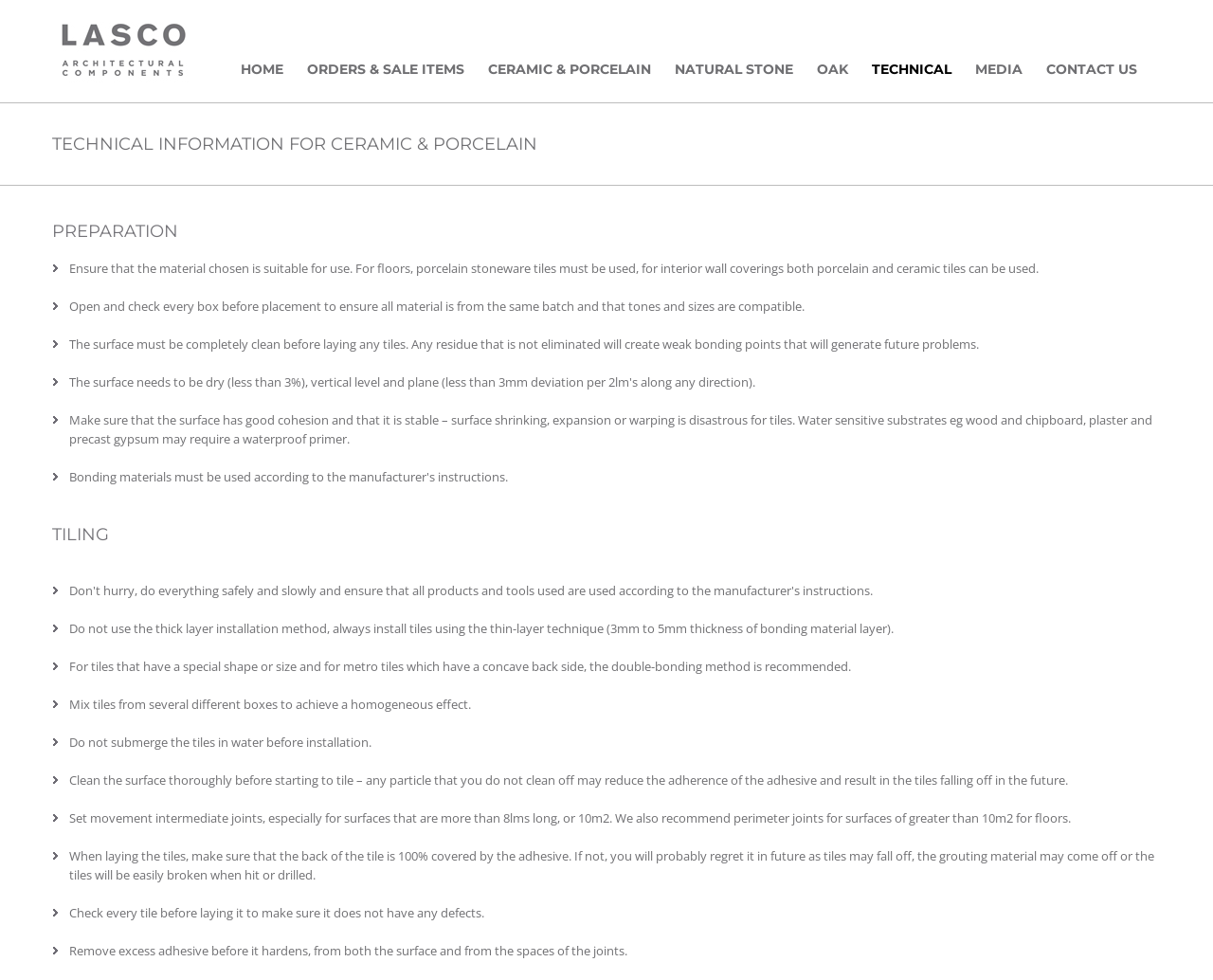Please use the details from the image to answer the following question comprehensively:
Why is it important to set movement intermediate joints?

The webpage recommends setting movement intermediate joints, especially for surfaces that are more than 8m long, or 10m2, as mentioned in the 'TILING' section.